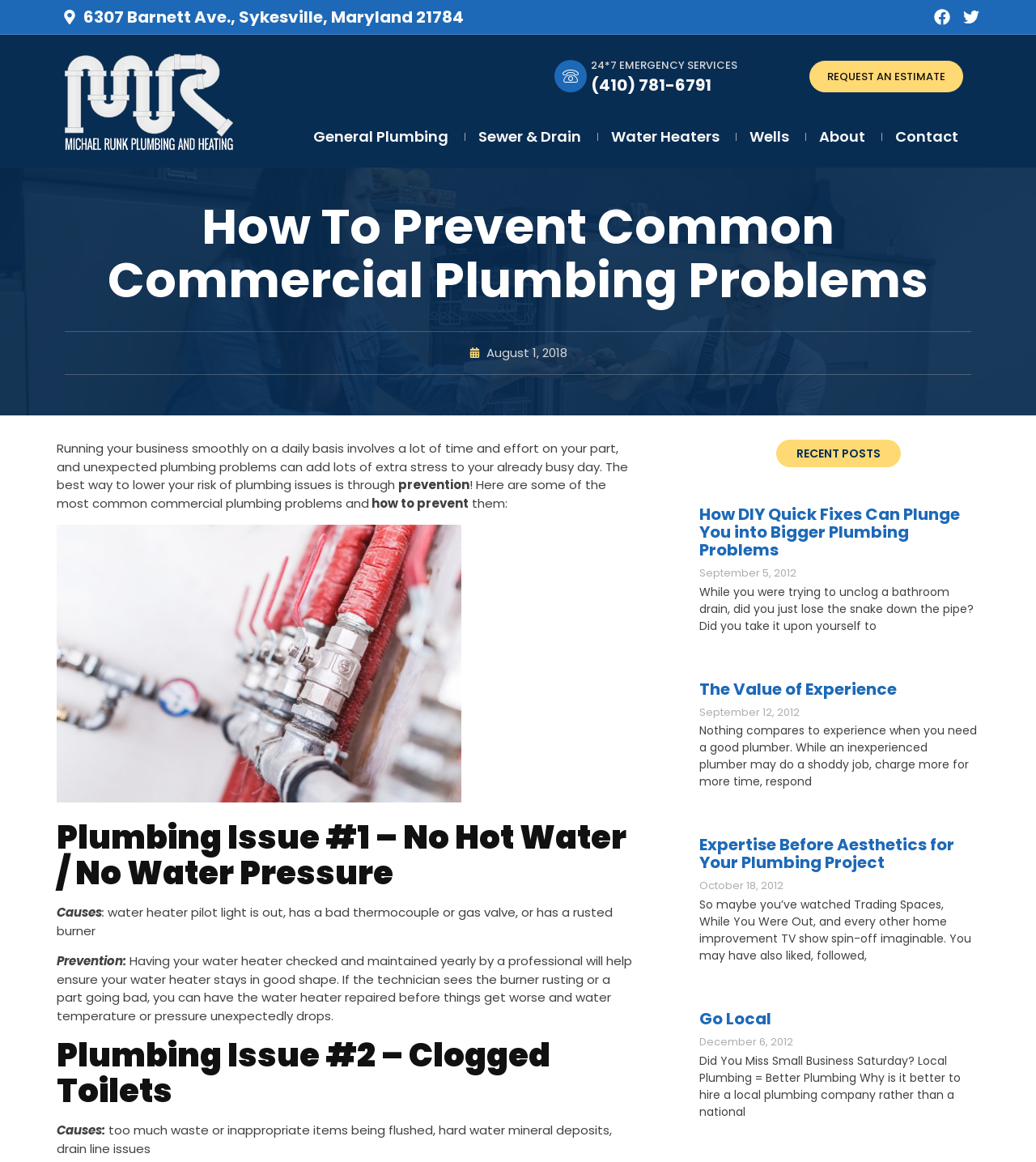Pinpoint the bounding box coordinates of the clickable element to carry out the following instruction: "Visit the Facebook page."

[0.902, 0.008, 0.917, 0.022]